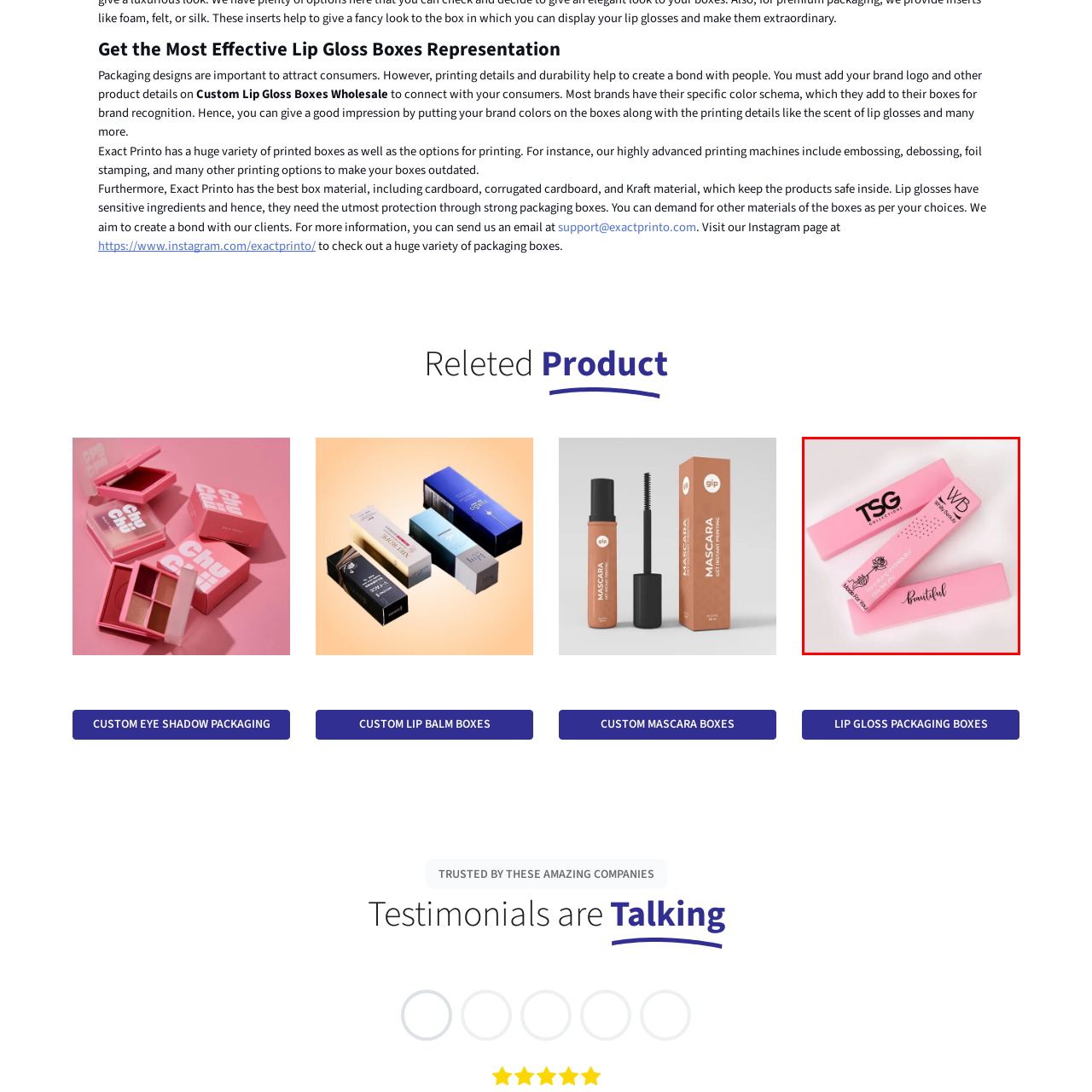Observe the area inside the red box, What is the purpose of the packaging design? Respond with a single word or phrase.

To attract consumers and enhance brand recognition